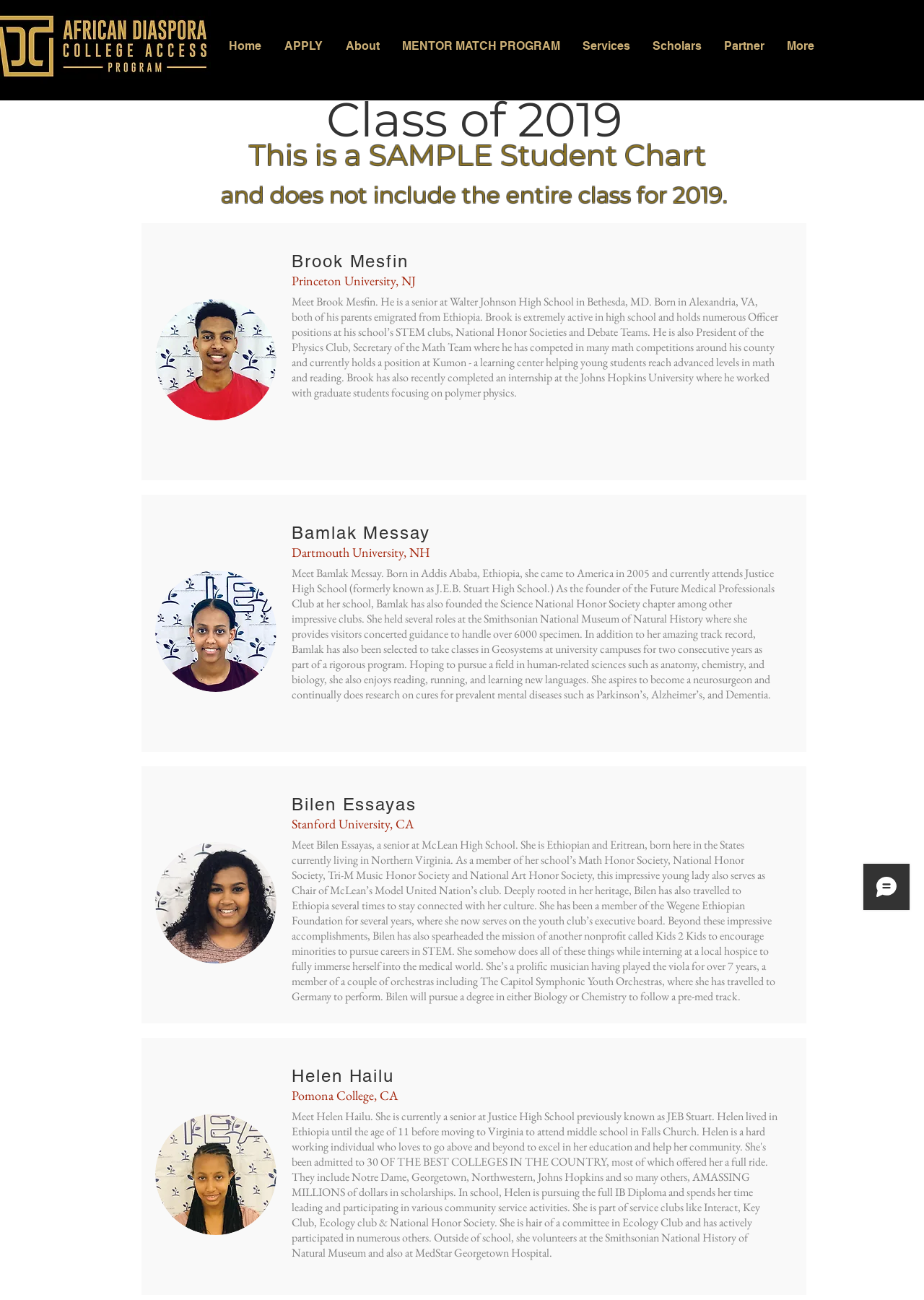Describe the entire webpage, focusing on both content and design.

The webpage is about the 2019 class of ADC Official, featuring a navigation menu at the top with links to various sections such as Home, APPLY, About, MENTOR MATCH PROGRAM, Services, Scholars, Partner, and More. Below the navigation menu, there is a heading that reads "Class of 2019" followed by a description stating that it is a sample student chart and does not include the entire class for 2019.

The main content of the webpage is divided into four sections, each featuring a student profile. The first profile is of Brook Mesfin, with a heading and a static text describing his background, achievements, and interests. Below the text, there is a link to an image of Brook. The second profile is of Bamlak Messay, with a similar layout to Brook's profile. The third profile is of Bilen Essayas, and the fourth profile is of Helen Hailu.

Each student profile has a heading with the student's name, followed by a static text describing their background, achievements, and interests. Below the text, there is a link to an image of the student. The images are positioned to the left of the text, and the text wraps around the images.

At the bottom right corner of the webpage, there is an iframe with a Wix Chat feature.